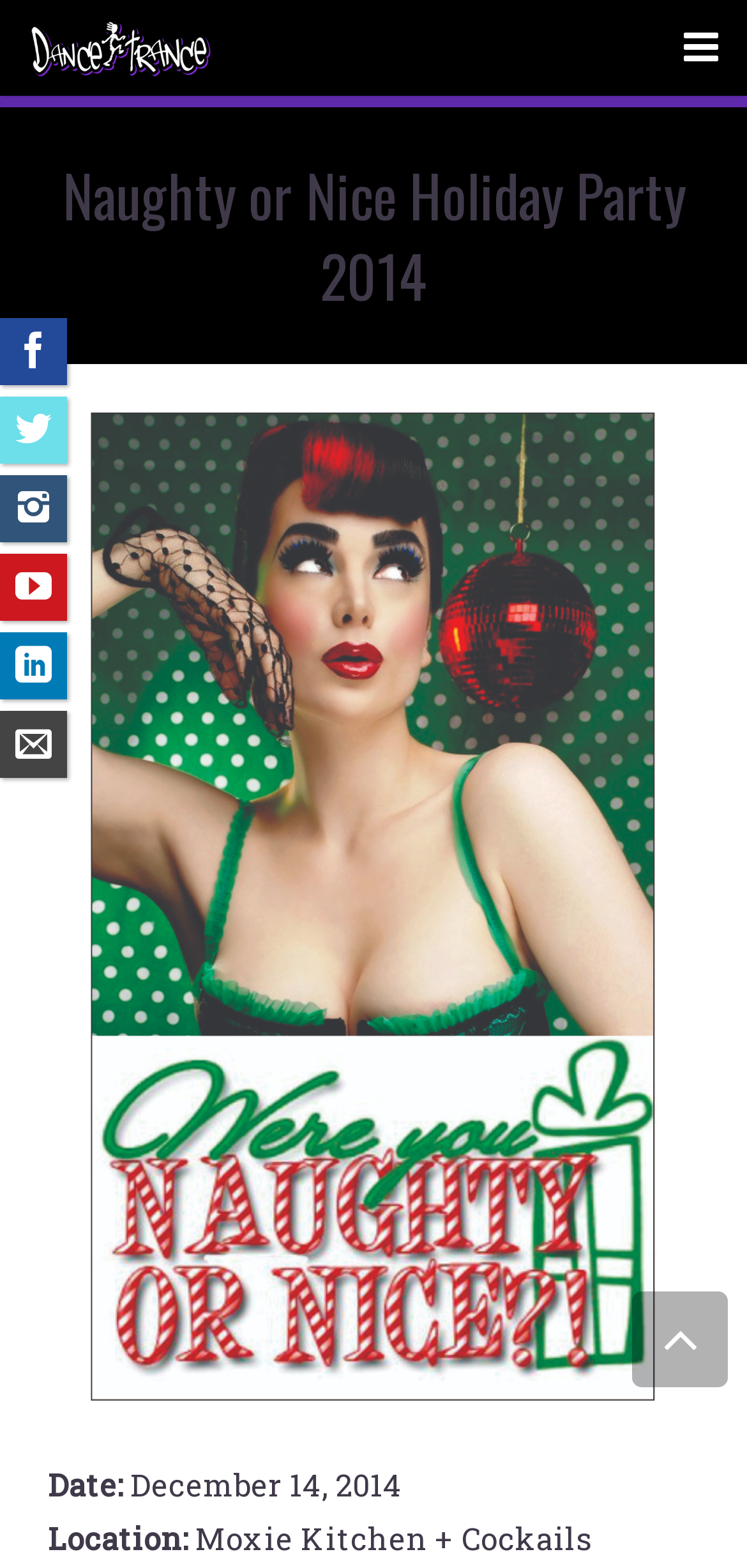Locate the bounding box coordinates of the area where you should click to accomplish the instruction: "Check the Date information".

[0.064, 0.933, 0.164, 0.959]